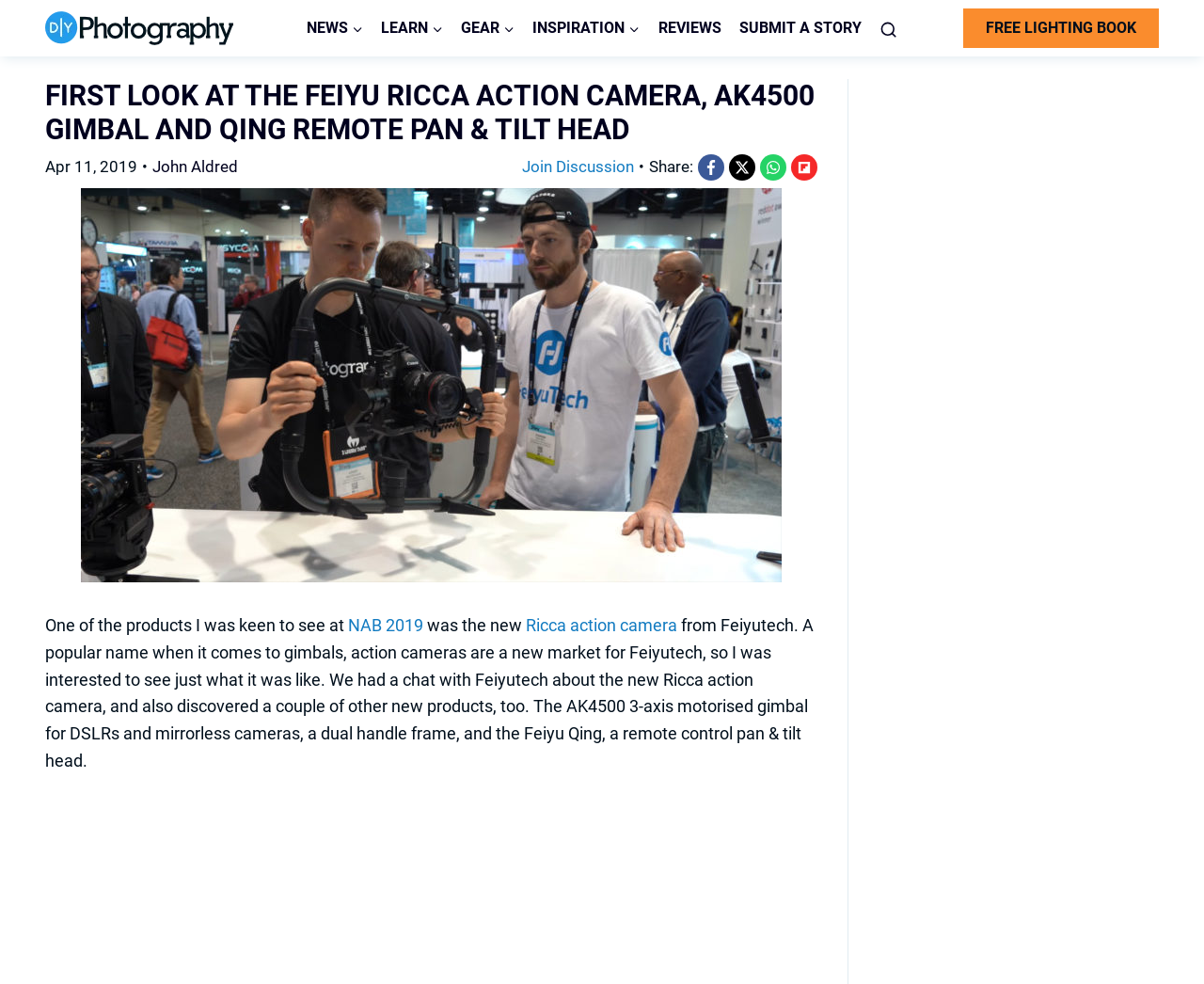Please analyze the image and give a detailed answer to the question:
What is the date of the article?

The date of the article is located below the title of the article, and it is Apr 11, 2019, which is a static text.